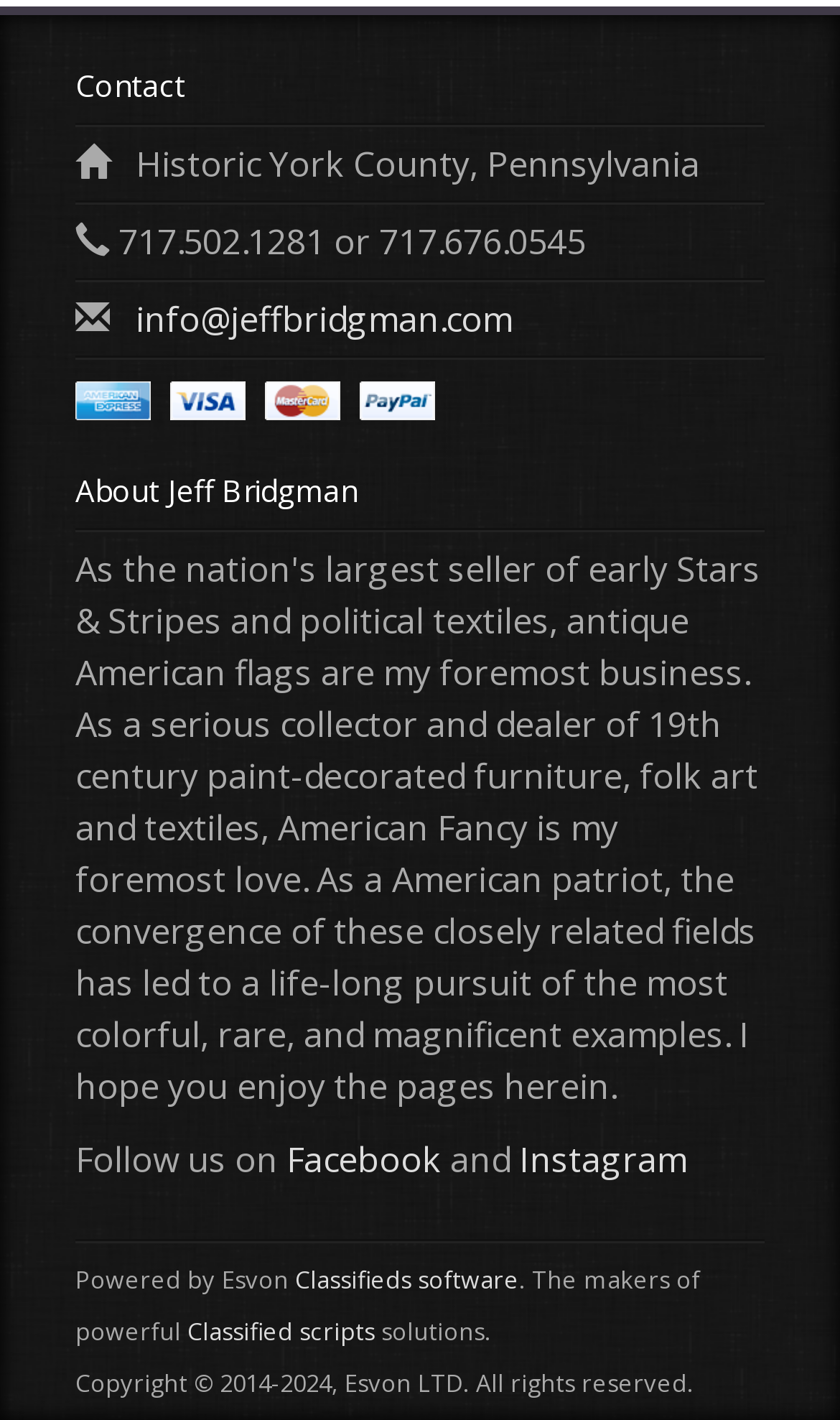Use a single word or phrase to respond to the question:
What is the email address to contact?

info@jeffbridgman.com